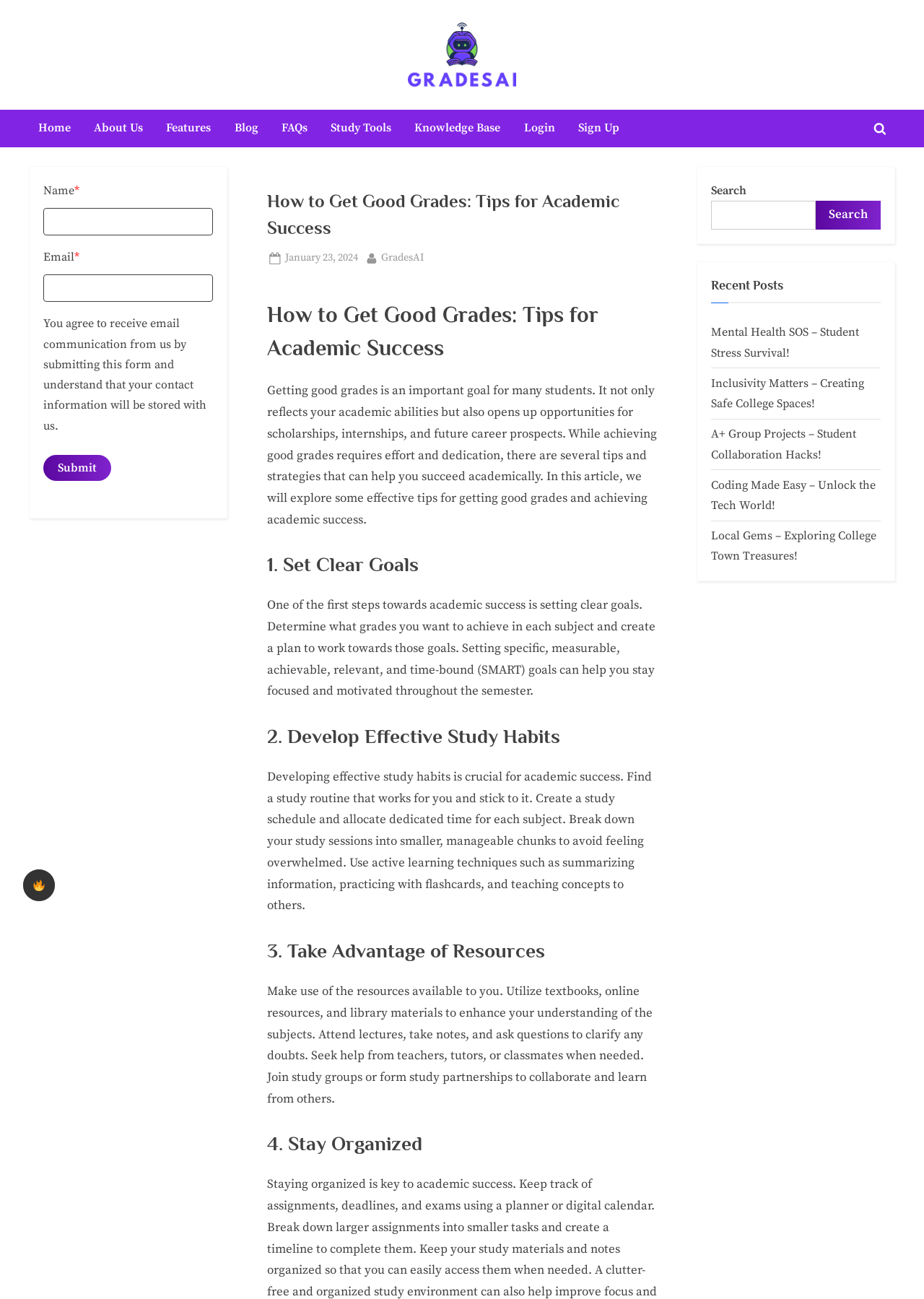Please study the image and answer the question comprehensively:
What is the topic of the article?

I determined the topic of the article by reading the heading elements, which mention 'How to Get Good Grades: Tips for Academic Success', indicating that the article is about achieving academic success.